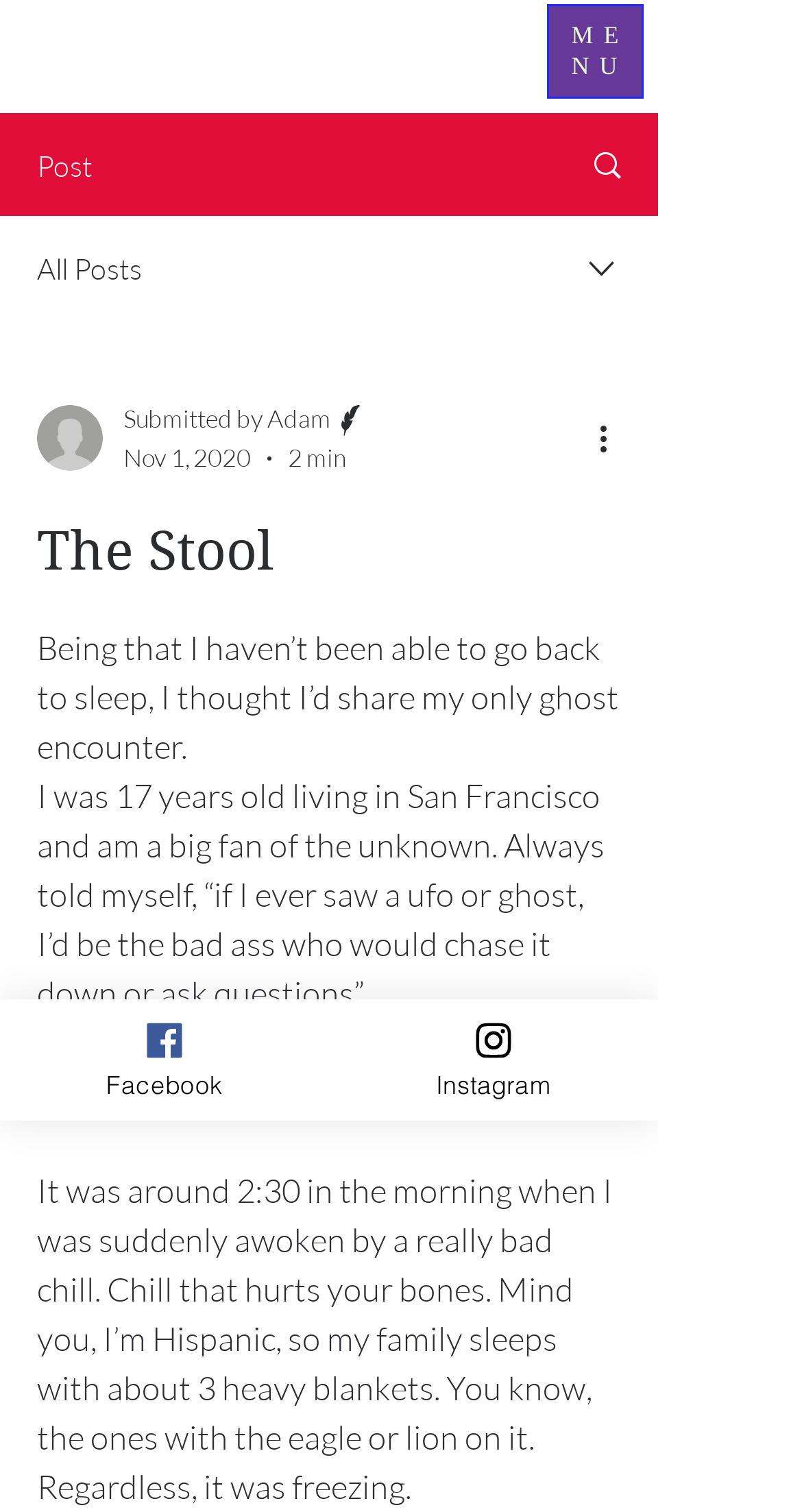Pinpoint the bounding box coordinates of the element to be clicked to execute the instruction: "View post".

[0.695, 0.076, 0.818, 0.141]